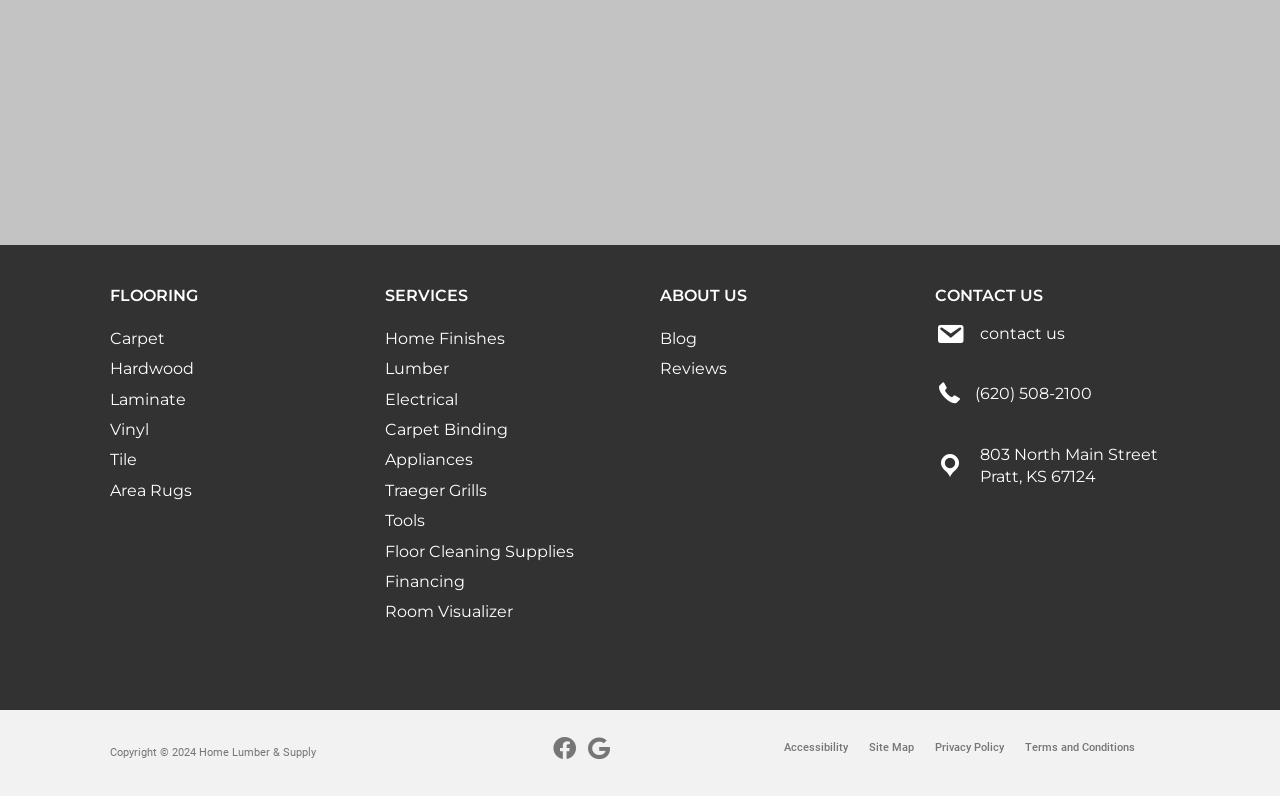How many services are listed?
Deliver a detailed and extensive answer to the question.

I counted the number of links under the 'SERVICES' heading, starting from 'Home Finishes' and ending at 'Room Visualizer', and found that there are 11 services listed.